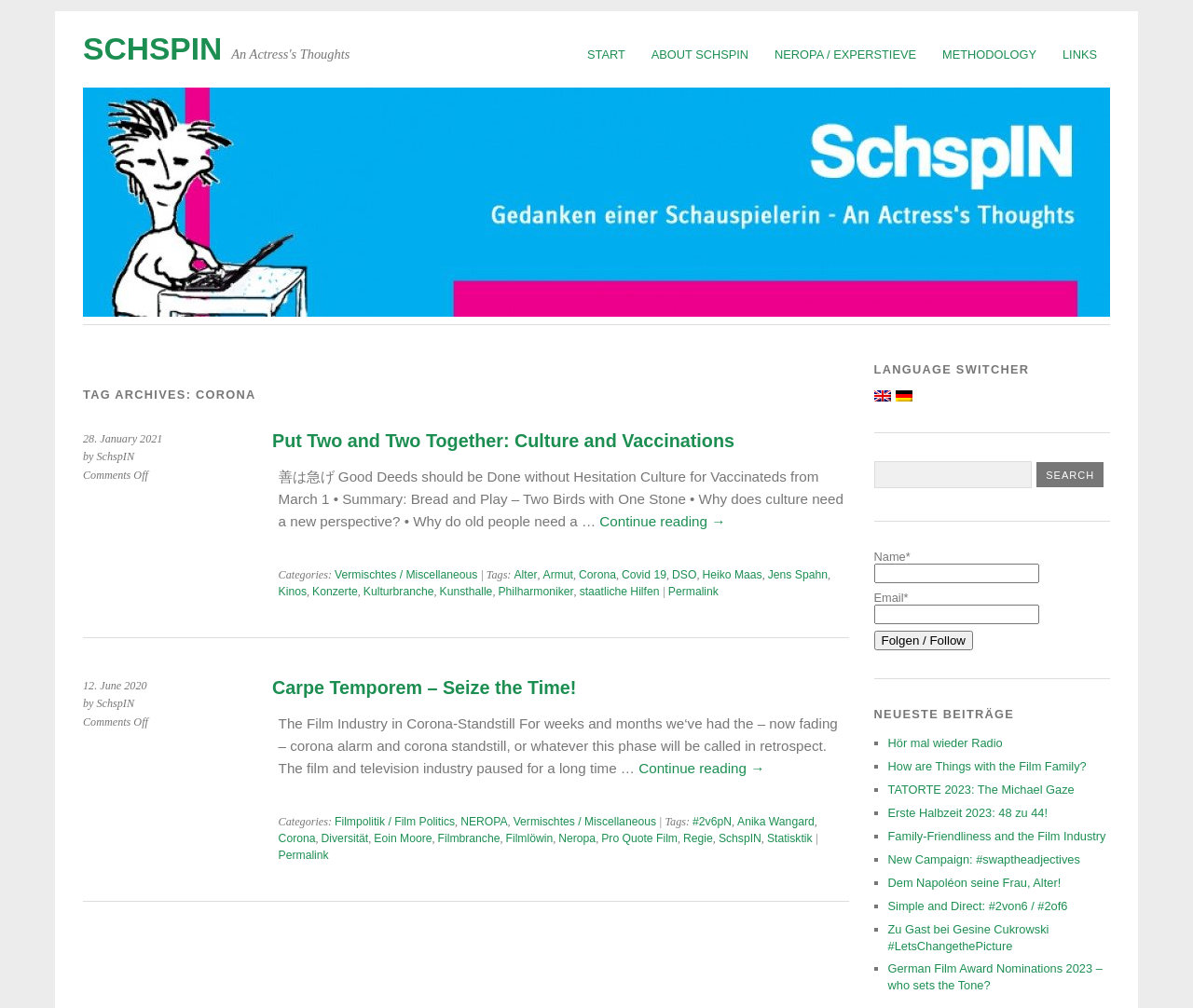What is the purpose of the 'LANGUAGE SWITCHER' section?
Based on the image, provide a one-word or brief-phrase response.

To switch languages